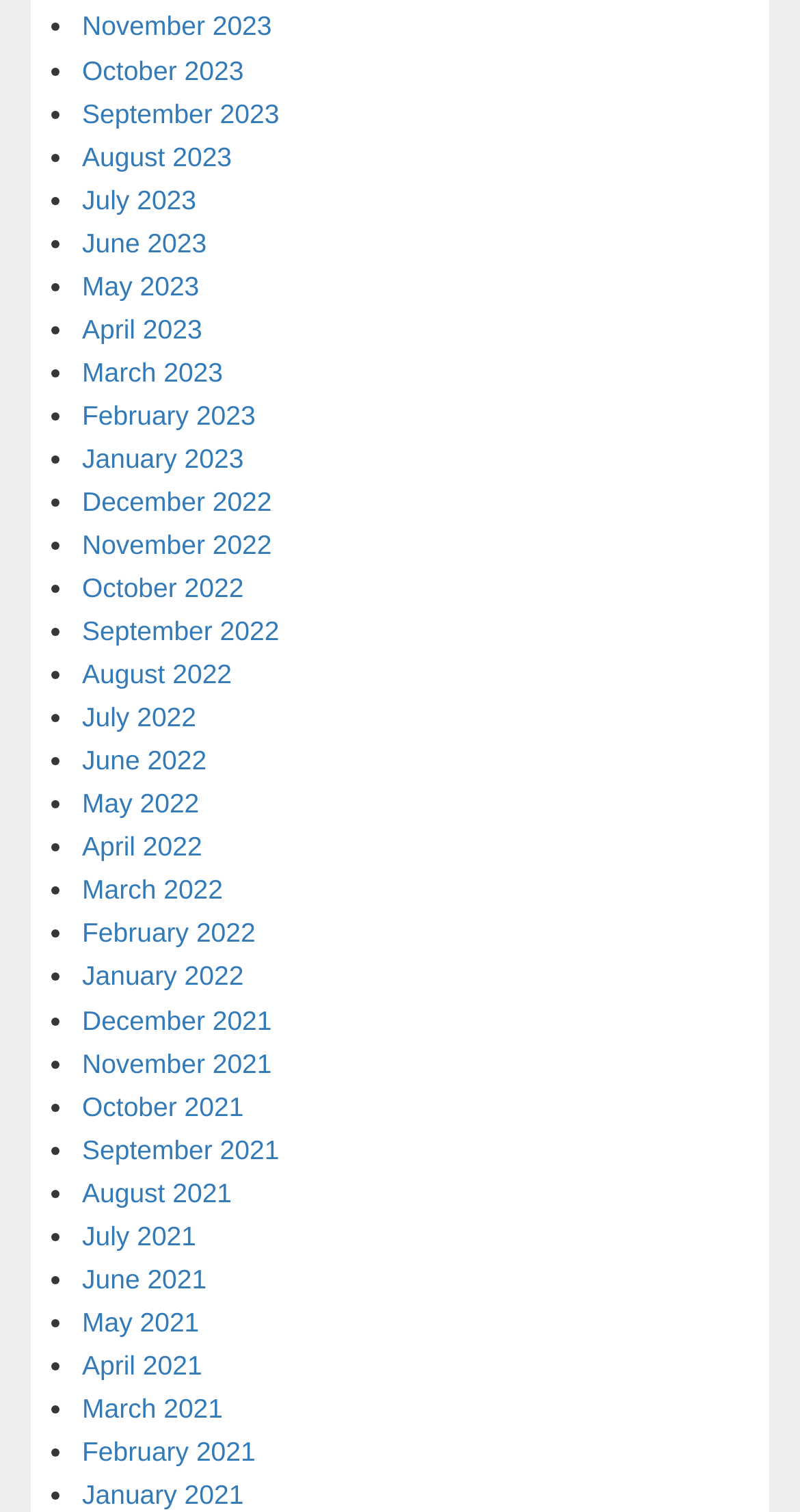Identify the bounding box coordinates for the region of the element that should be clicked to carry out the instruction: "View October 2022". The bounding box coordinates should be four float numbers between 0 and 1, i.e., [left, top, right, bottom].

[0.103, 0.379, 0.305, 0.399]